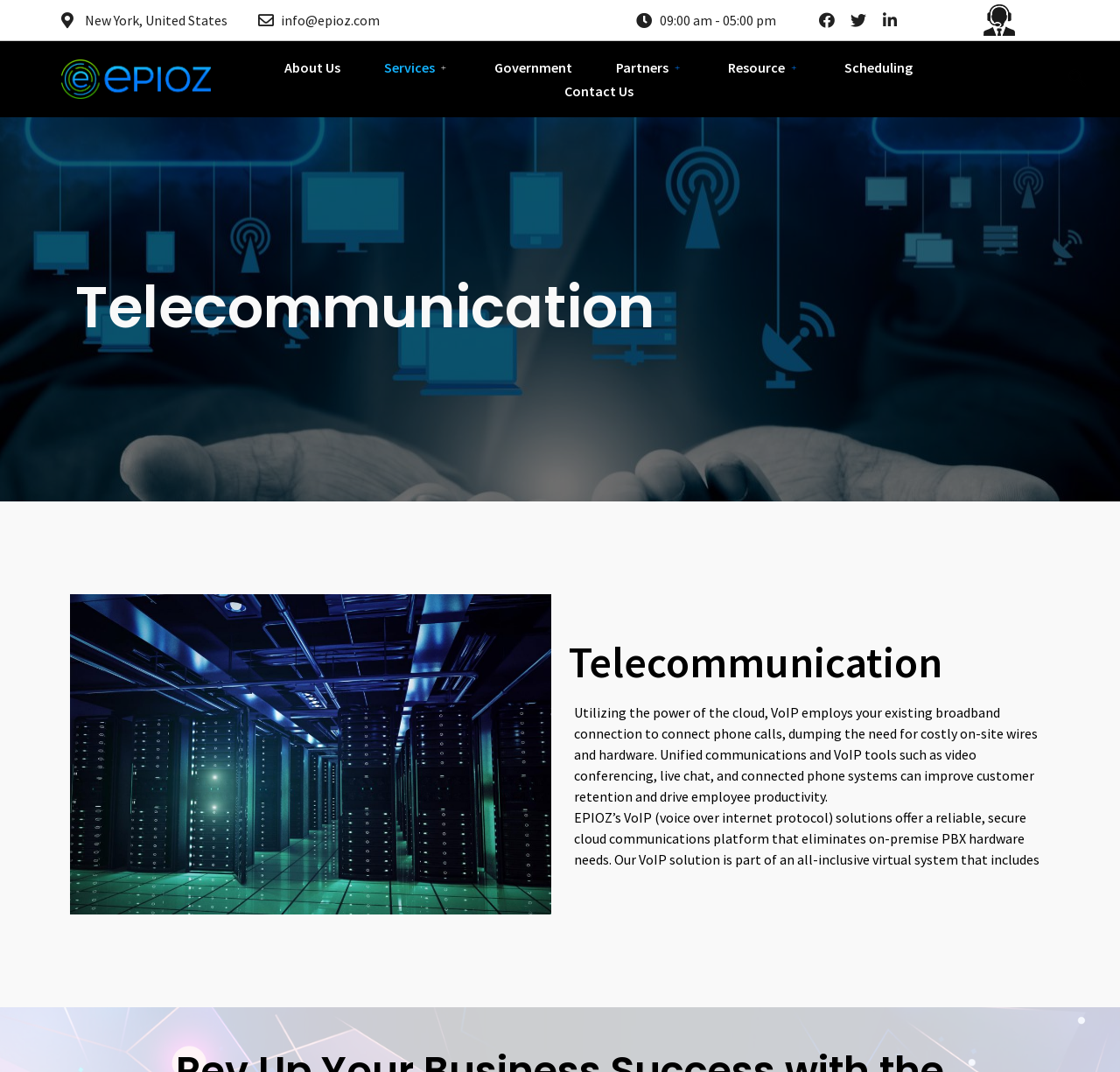Determine the bounding box coordinates for the area you should click to complete the following instruction: "View About Us page".

[0.234, 0.051, 0.323, 0.074]